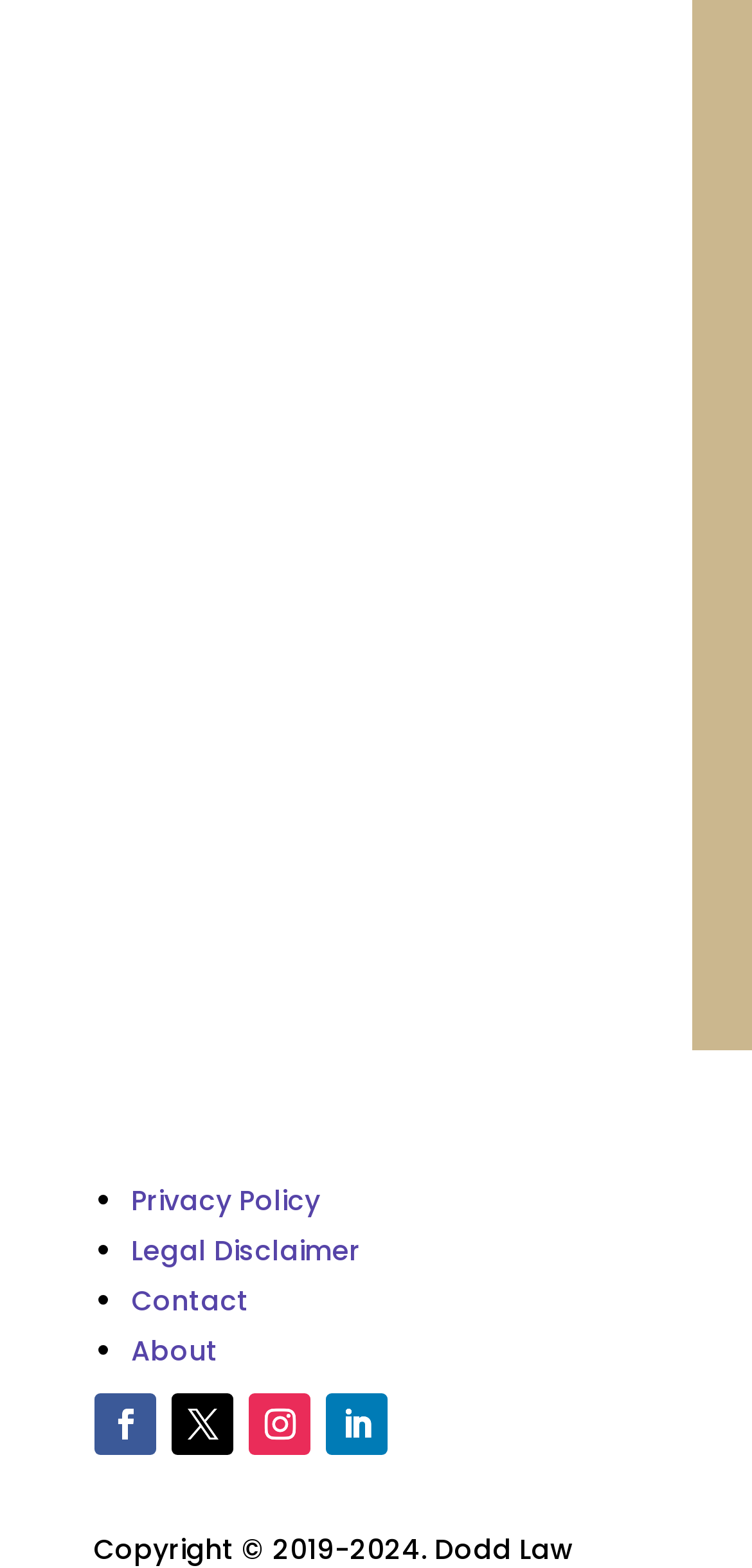Point out the bounding box coordinates of the section to click in order to follow this instruction: "View privacy policy".

[0.174, 0.754, 0.425, 0.778]